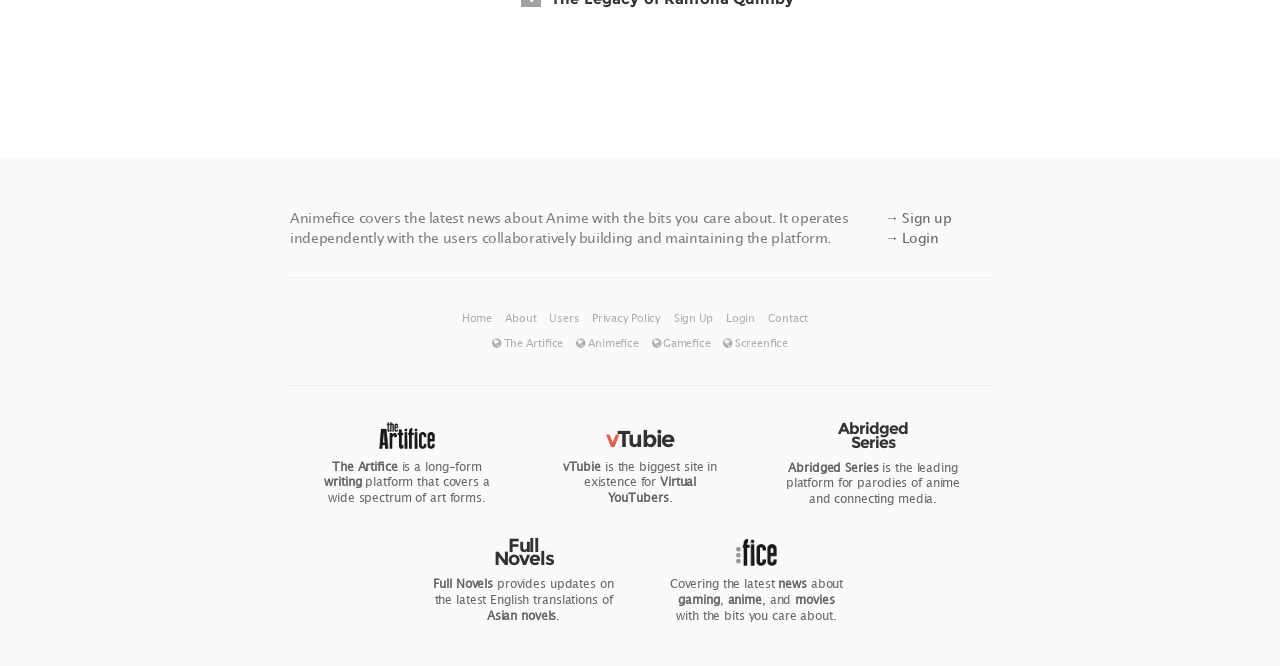What is the name of the platform that covers a wide spectrum of art forms?
Please answer the question with as much detail as possible using the screenshot.

I found this answer by reading the text in the StaticText element, which states 'is a long-form writing platform that covers a wide spectrum of art forms.' This suggests that The Artifice is the name of the platform being described.